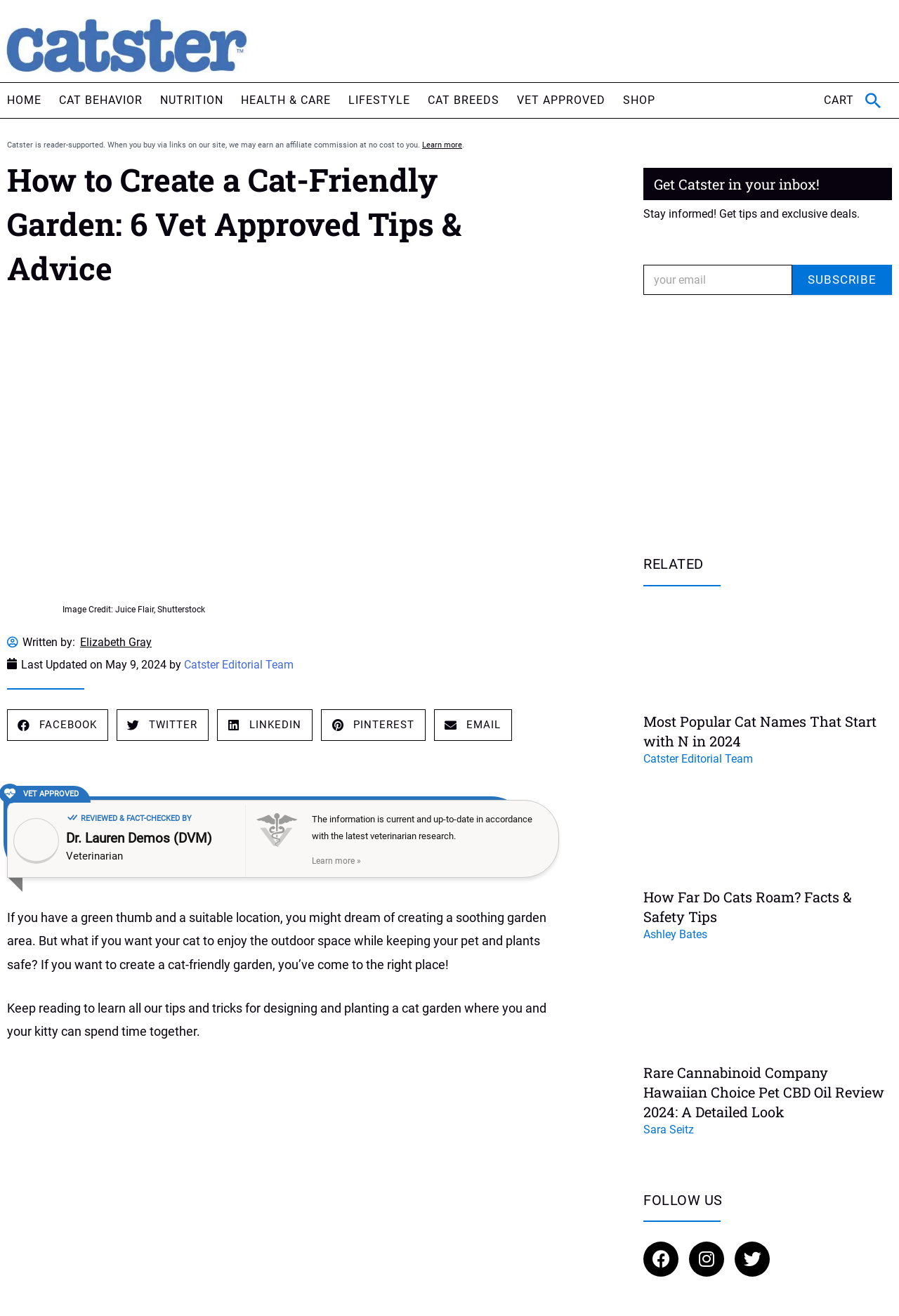Locate the bounding box coordinates of the clickable region necessary to complete the following instruction: "Click on the 'HOME' link". Provide the coordinates in the format of four float numbers between 0 and 1, i.e., [left, top, right, bottom].

[0.008, 0.063, 0.046, 0.089]